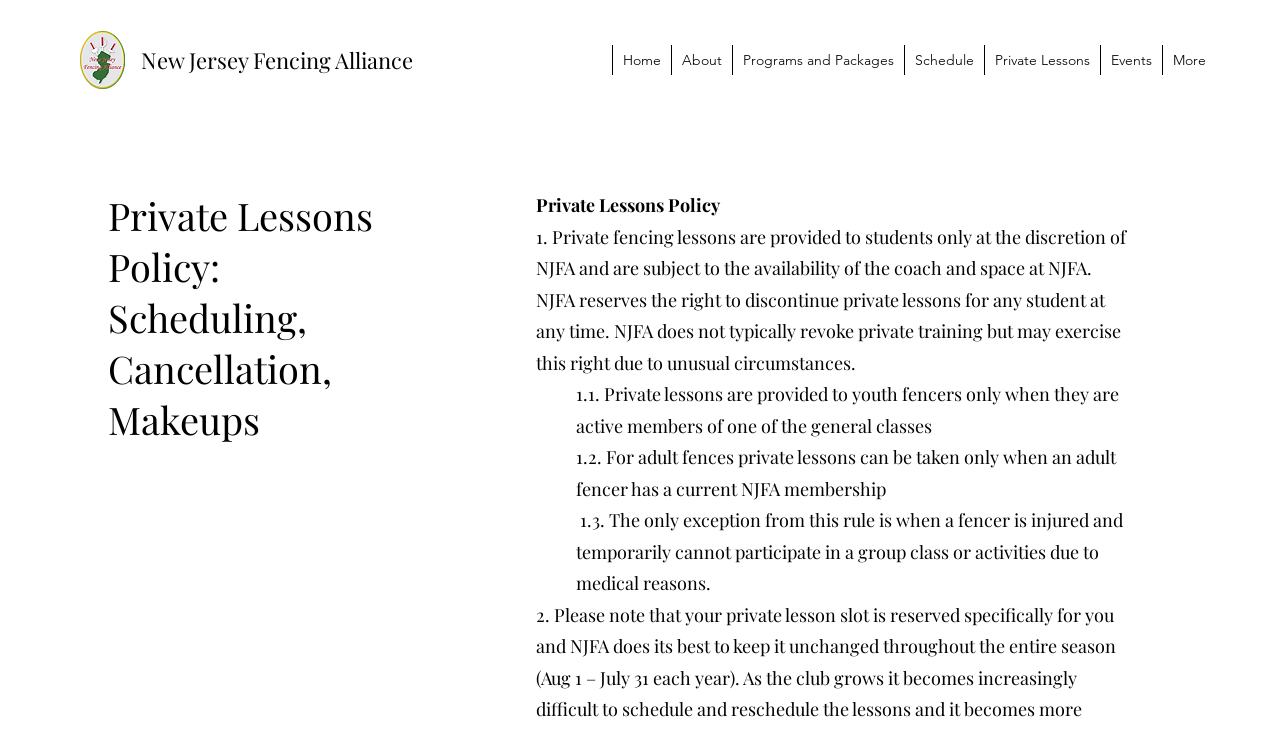What is the first menu item in the navigation? Based on the image, give a response in one word or a short phrase.

Home